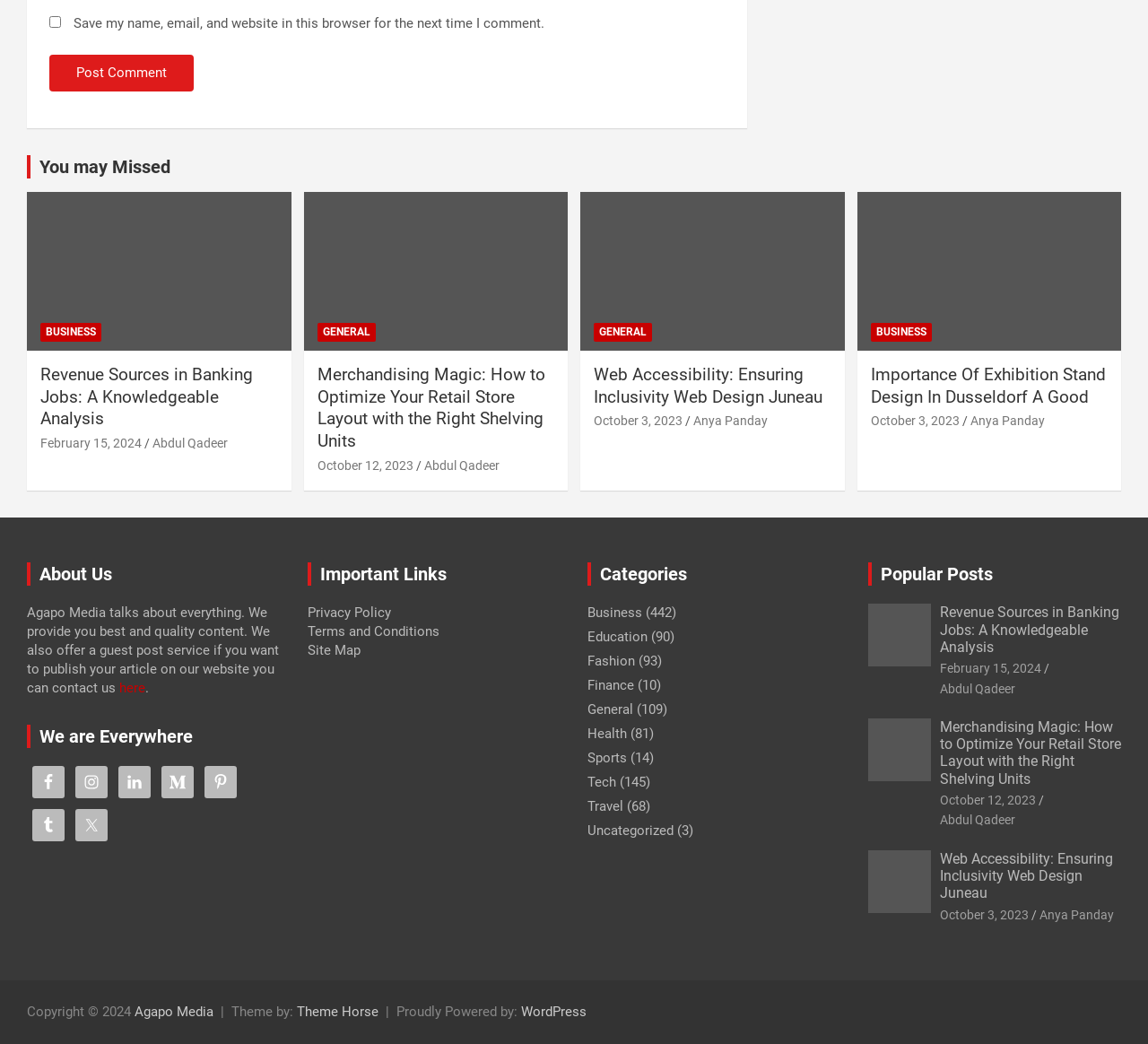What is the social media platform represented by the image with the bounding box [0.035, 0.742, 0.049, 0.757]?
Using the image, answer in one word or phrase.

Facebook